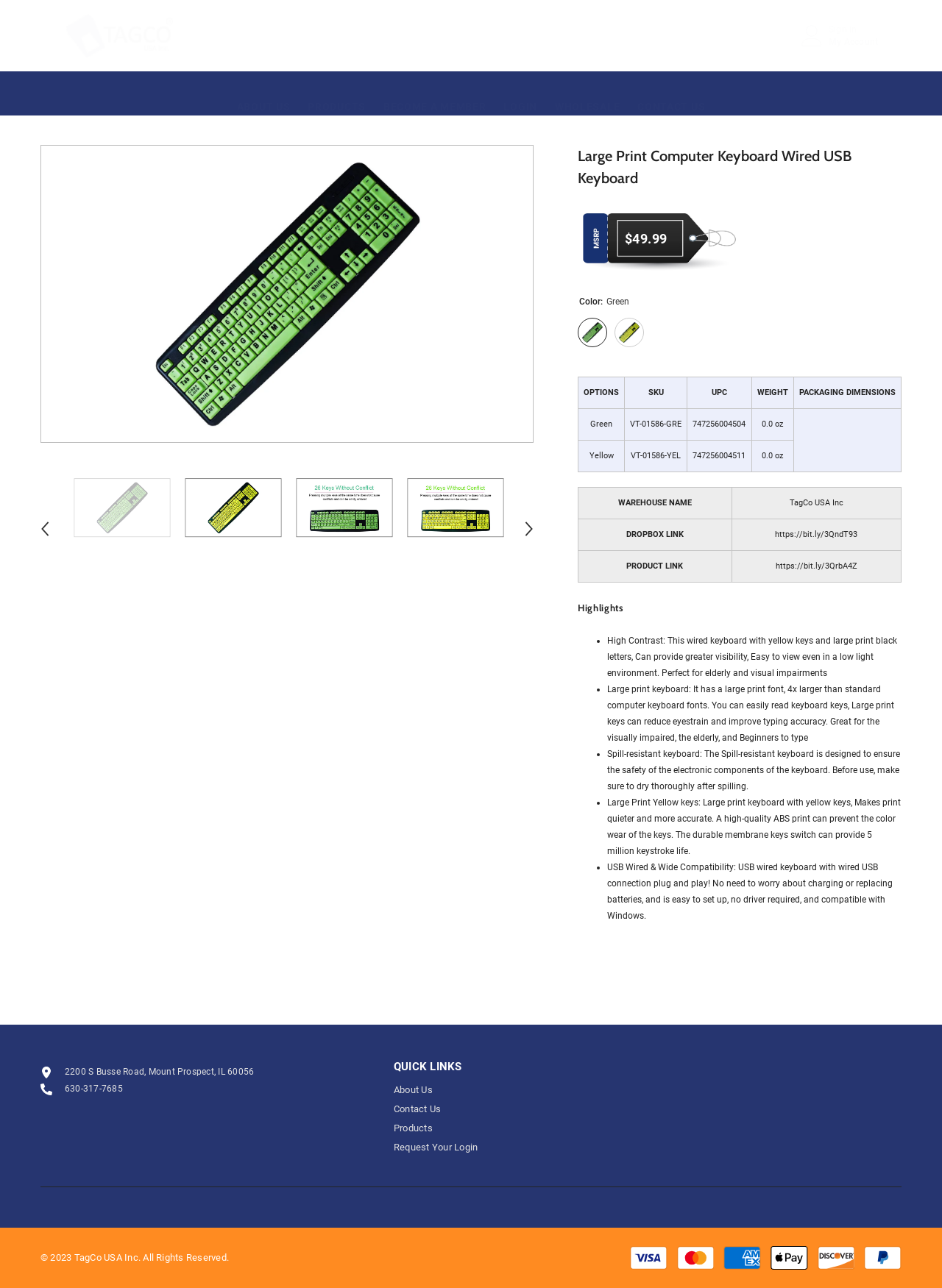Based on the image, please respond to the question with as much detail as possible:
What is the price of the Large Print Computer Keyboard?

The price of the Large Print Computer Keyboard can be found in the DescriptionList section, where it is listed as '$49.99'.